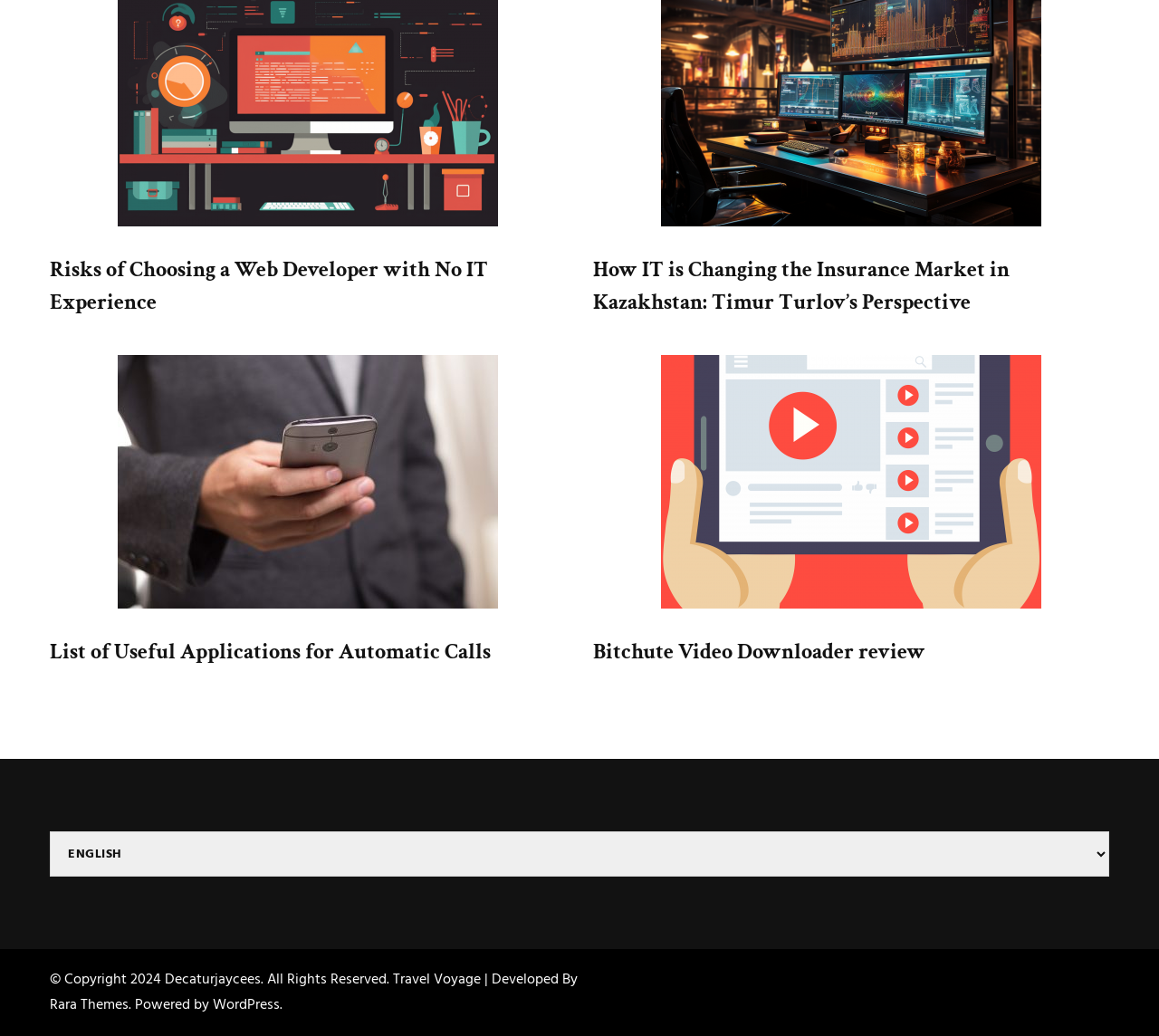How many links are in the first article?
Please answer the question with as much detail as possible using the screenshot.

I looked at the first 'article' element [92] and found two 'link' elements [226] and [175]. Therefore, there are 2 links in the first article.